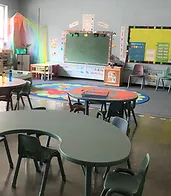What is the dominant feature on the wall in the background?
Answer the question with a thorough and detailed explanation.

The caption describes the background of the image, stating that a large green chalkboard dominates the wall, flanked by bright bulletin boards displaying educational materials and children's artwork.